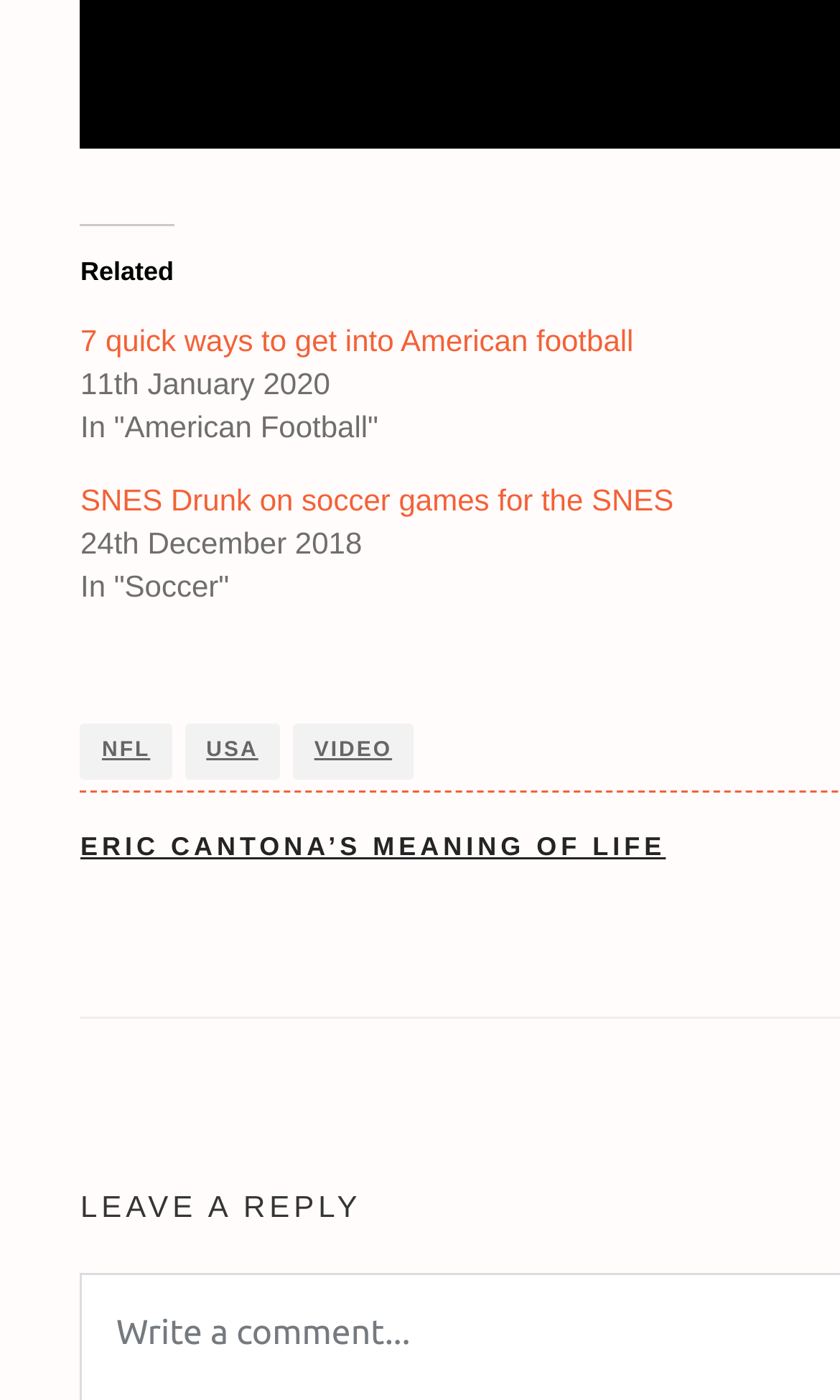Provide the bounding box coordinates for the UI element that is described by this text: "Eric Cantona’s Meaning of Life". The coordinates should be in the form of four float numbers between 0 and 1: [left, top, right, bottom].

[0.096, 0.591, 0.793, 0.62]